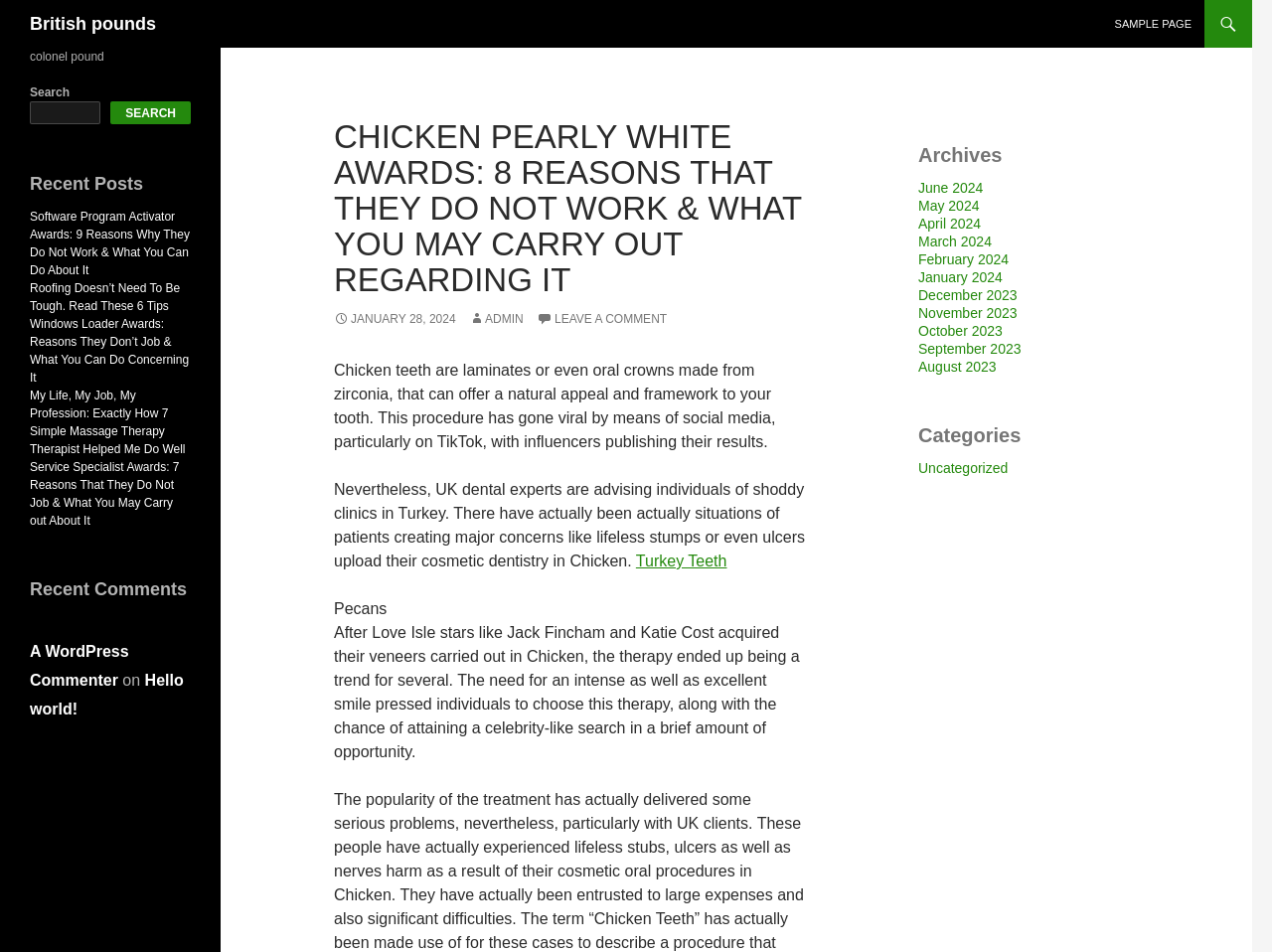What is the concern of UK dental experts?
Please provide a comprehensive answer based on the information in the image.

According to the article, UK dental experts are advising individuals of shoddy clinics in Turkey, which suggests that they are concerned about the quality of dental care provided in these clinics.